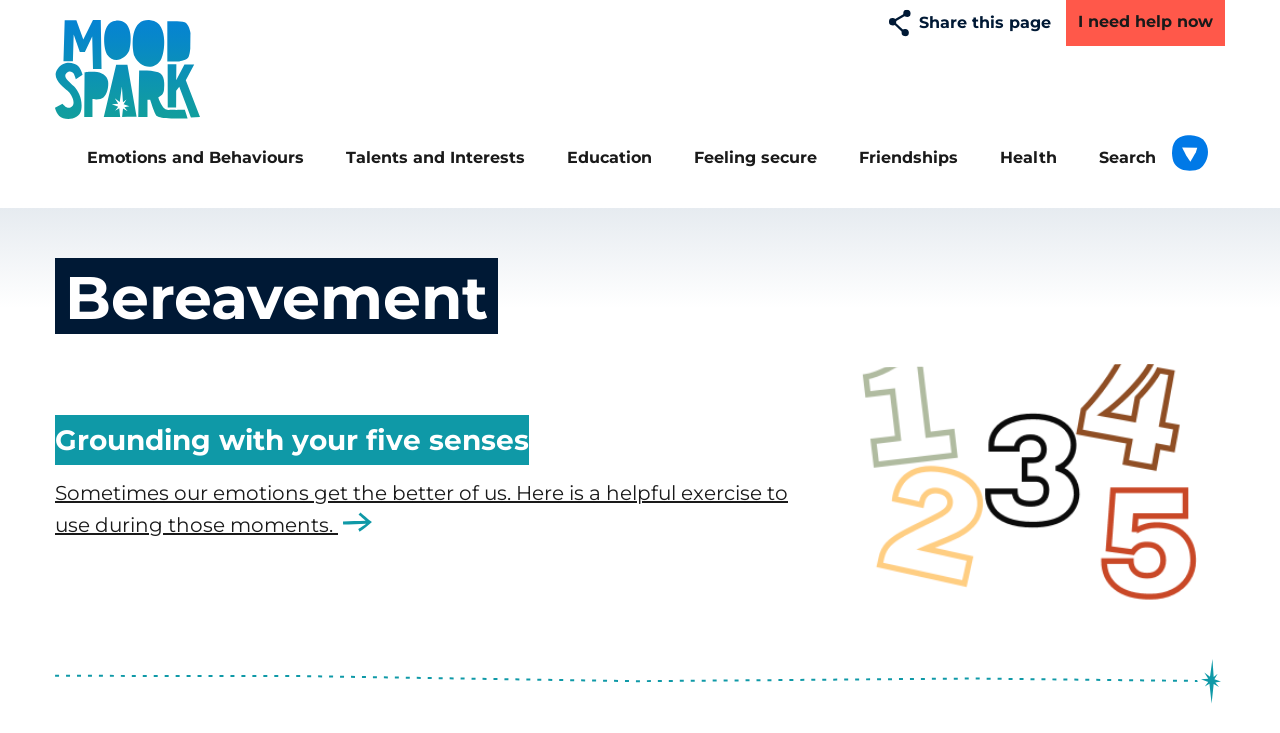Bounding box coordinates are given in the format (top-left x, top-left y, bottom-right x, bottom-right y). All values should be floating point numbers between 0 and 1. Provide the bounding box coordinate for the UI element described as: Login

None